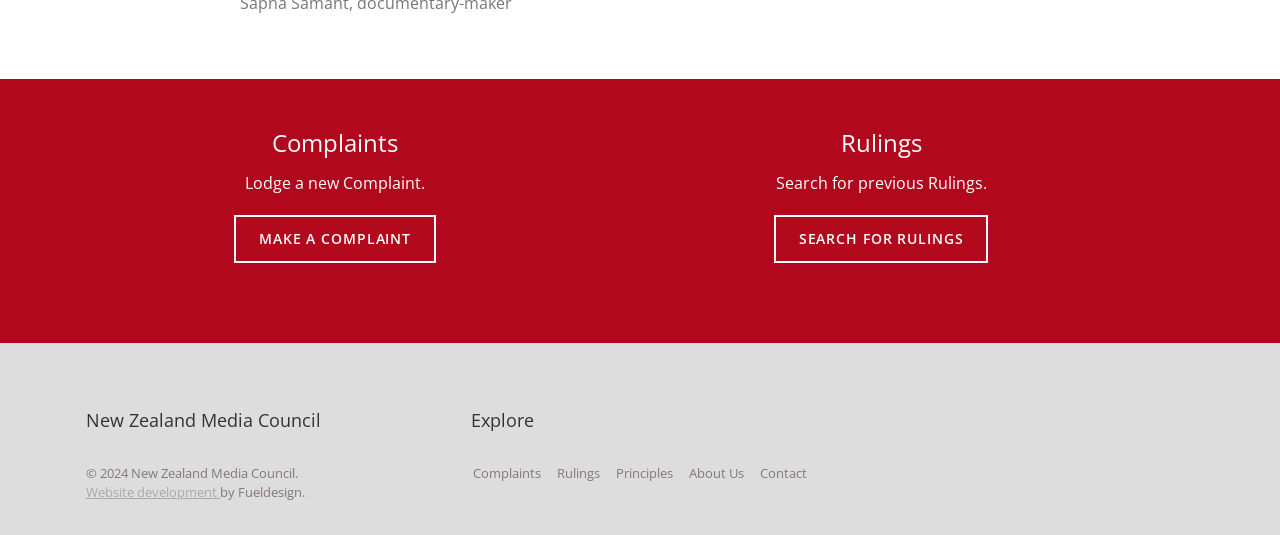Determine the bounding box coordinates of the UI element that matches the following description: "Complaints". The coordinates should be four float numbers between 0 and 1 in the format [left, top, right, bottom].

[0.37, 0.867, 0.423, 0.901]